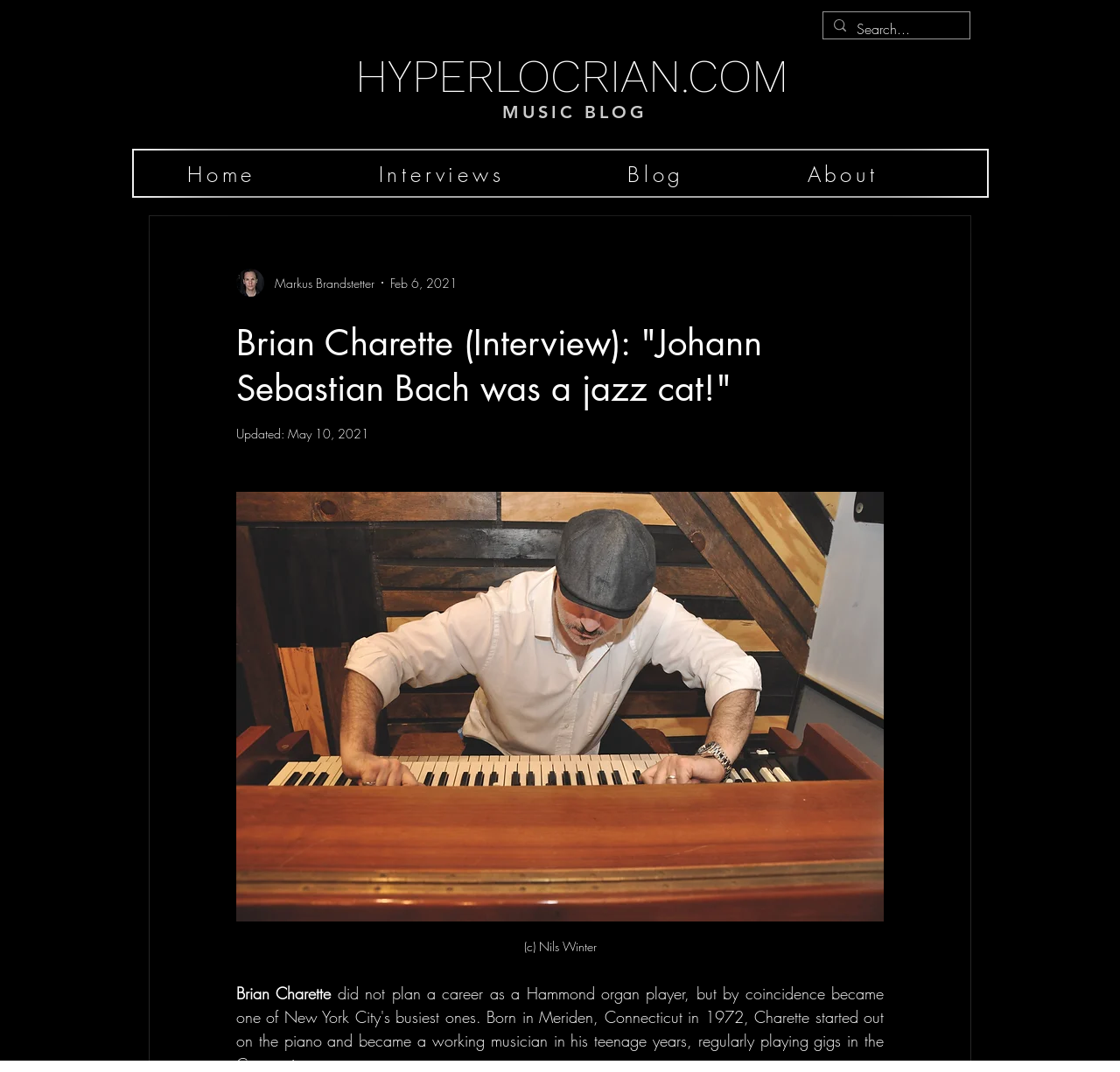Please extract the webpage's main title and generate its text content.

Brian Charette (Interview): "Johann Sebastian Bach was a jazz cat!"